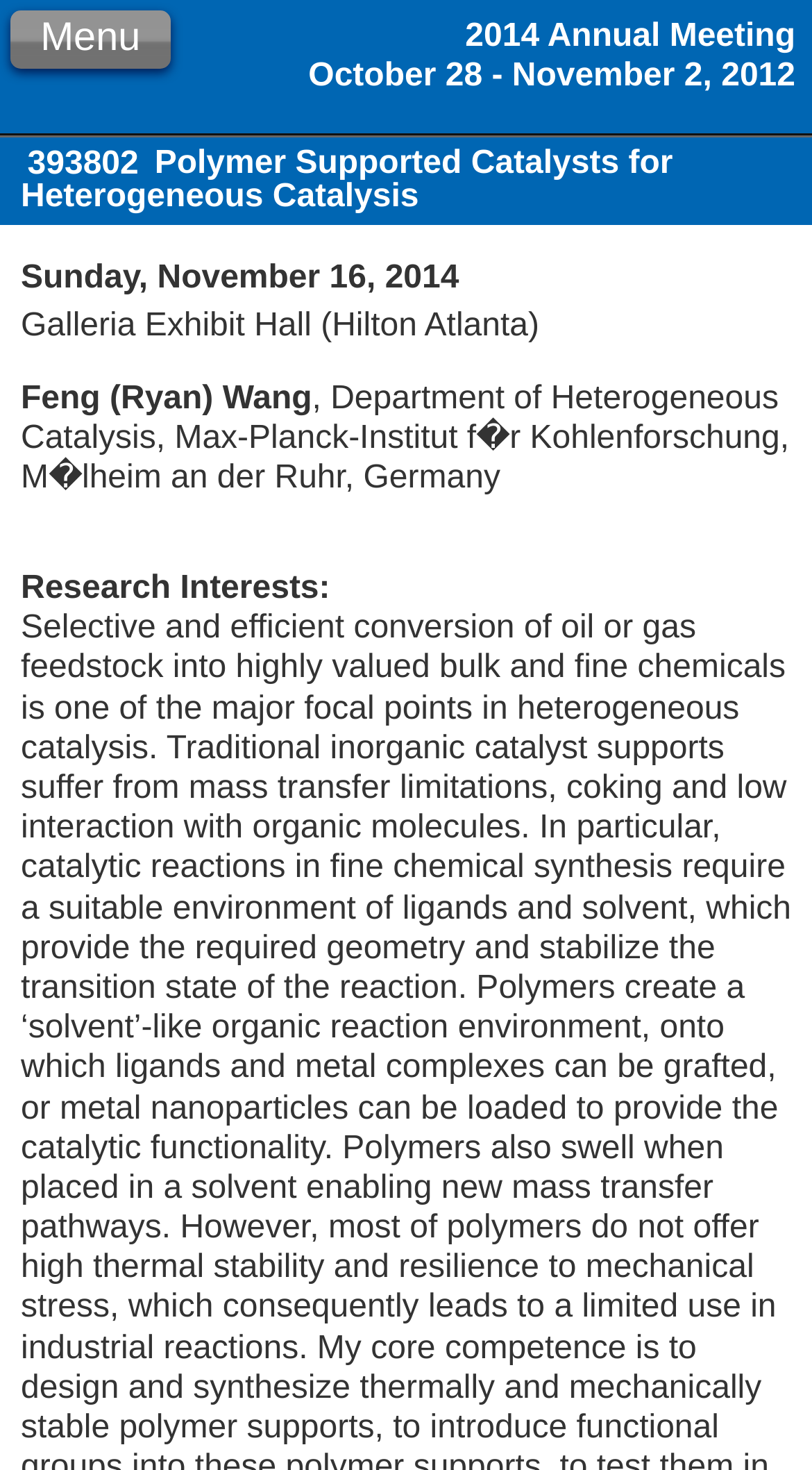Who is the author of the abstract?
Could you answer the question in a detailed manner, providing as much information as possible?

I found the author of the abstract by looking at the StaticText element with the text 'Feng (Ryan) Wang' which has a bounding box coordinate of [0.026, 0.259, 0.384, 0.283]. This indicates that the author of the abstract is Feng (Ryan) Wang.